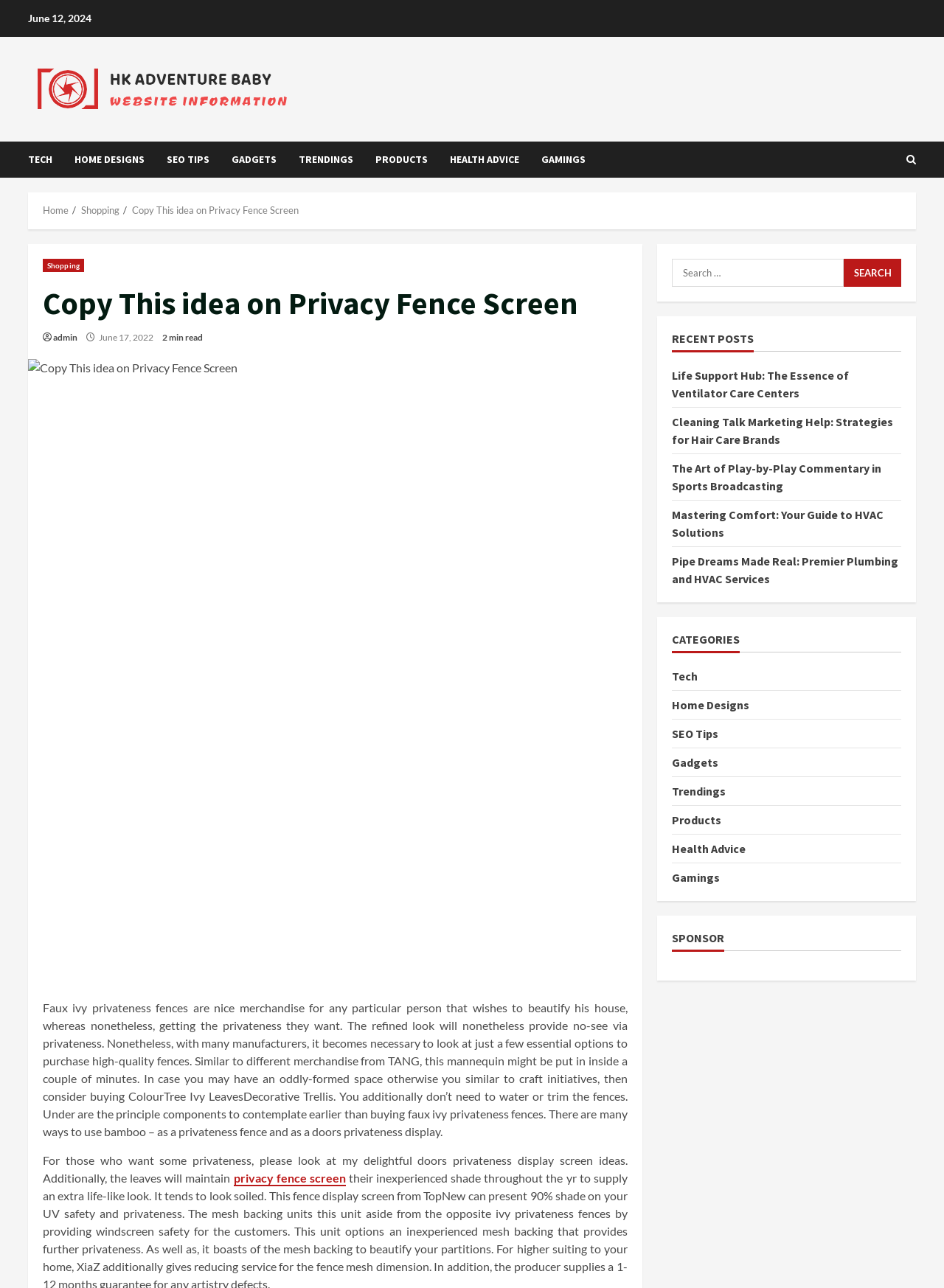What type of product is being described?
Answer the question using a single word or phrase, according to the image.

Faux ivy privacy fence